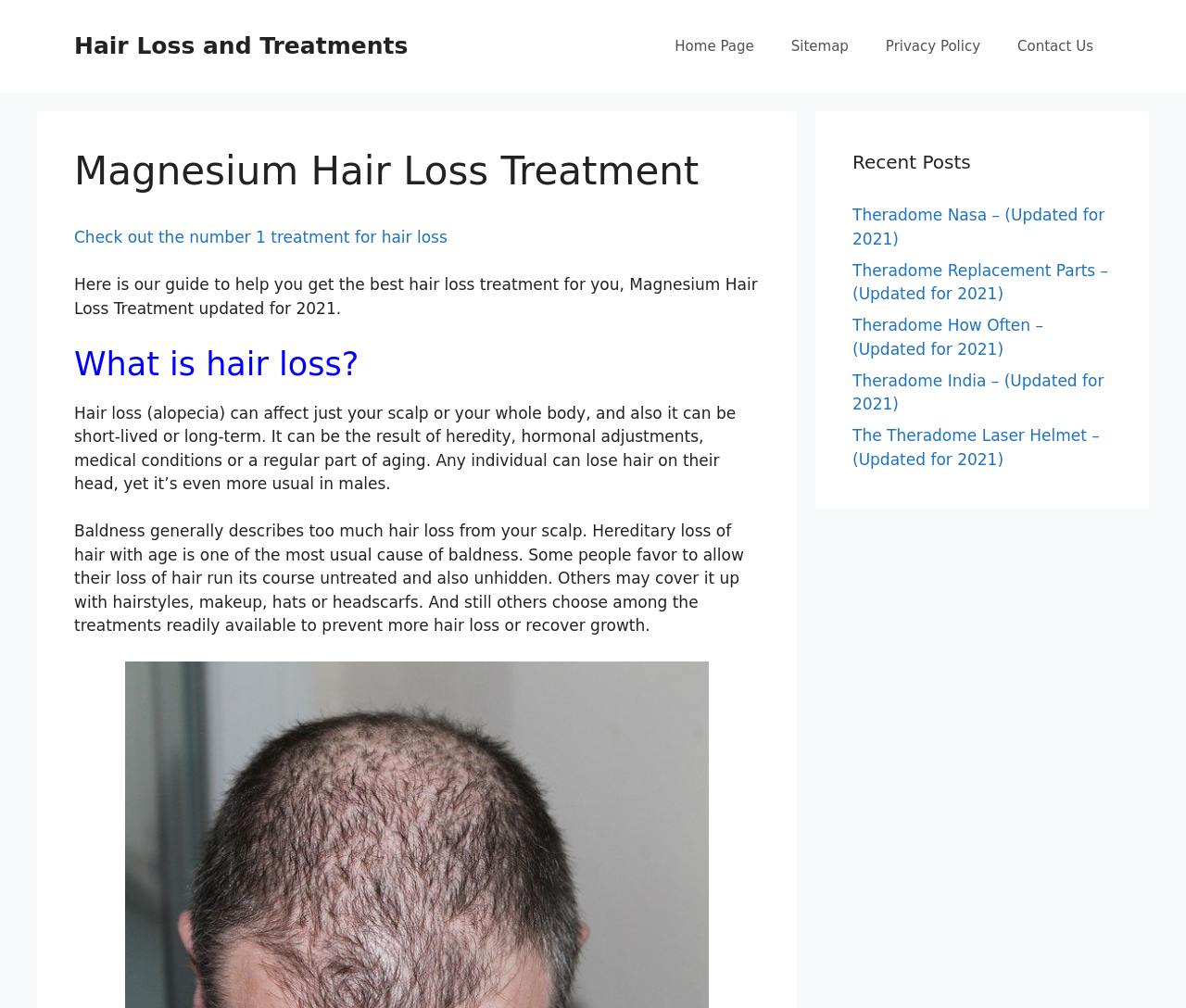Offer an extensive depiction of the webpage and its key elements.

The webpage is about hair loss treatment, specifically focusing on magnesium hair loss treatment. At the top, there is a banner with the site's name. Below the banner, there is a navigation menu with links to the home page, sitemap, privacy policy, and contact us.

On the left side, there is a header section with a heading that reads "Magnesium Hair Loss Treatment". Below the header, there is a link that encourages users to check out the number one treatment for hair loss. Next to the link, there is a paragraph of text that introduces the guide to finding the best hair loss treatment.

Further down, there is a section that discusses what hair loss is, with a heading and two paragraphs of text that explain the causes and effects of hair loss. The text describes hair loss as a common condition that can affect anyone, and that it can be caused by heredity, hormonal changes, medical conditions, or aging.

On the right side, there is a complementary section with a heading that reads "Recent Posts". Below the heading, there are five links to recent articles about Theradome, a hair loss treatment device, with updates for 2021. The links are listed in a vertical column, with the most recent post at the top.